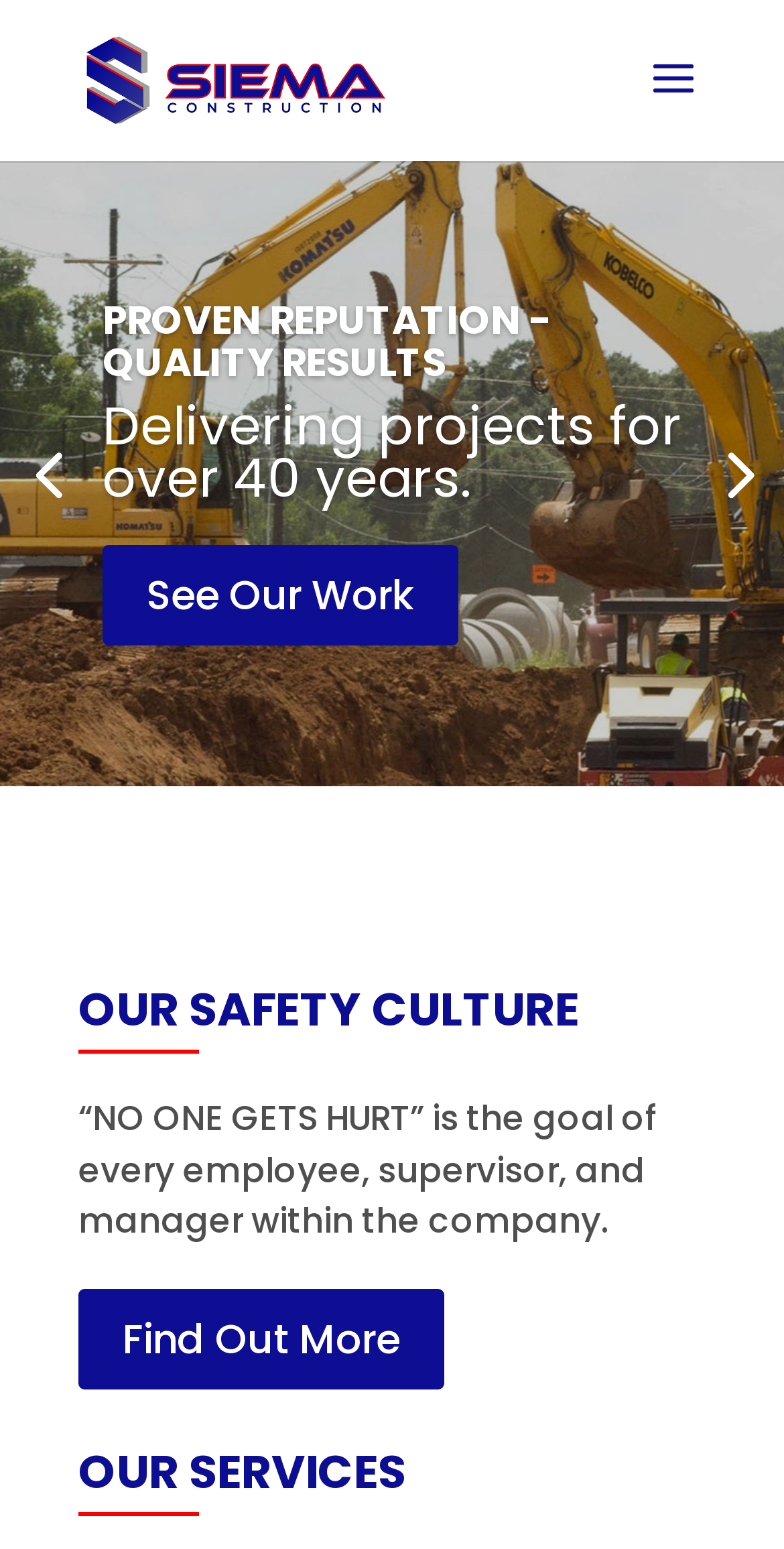Answer the question below with a single word or a brief phrase: 
How many links are there at the bottom of the page?

2